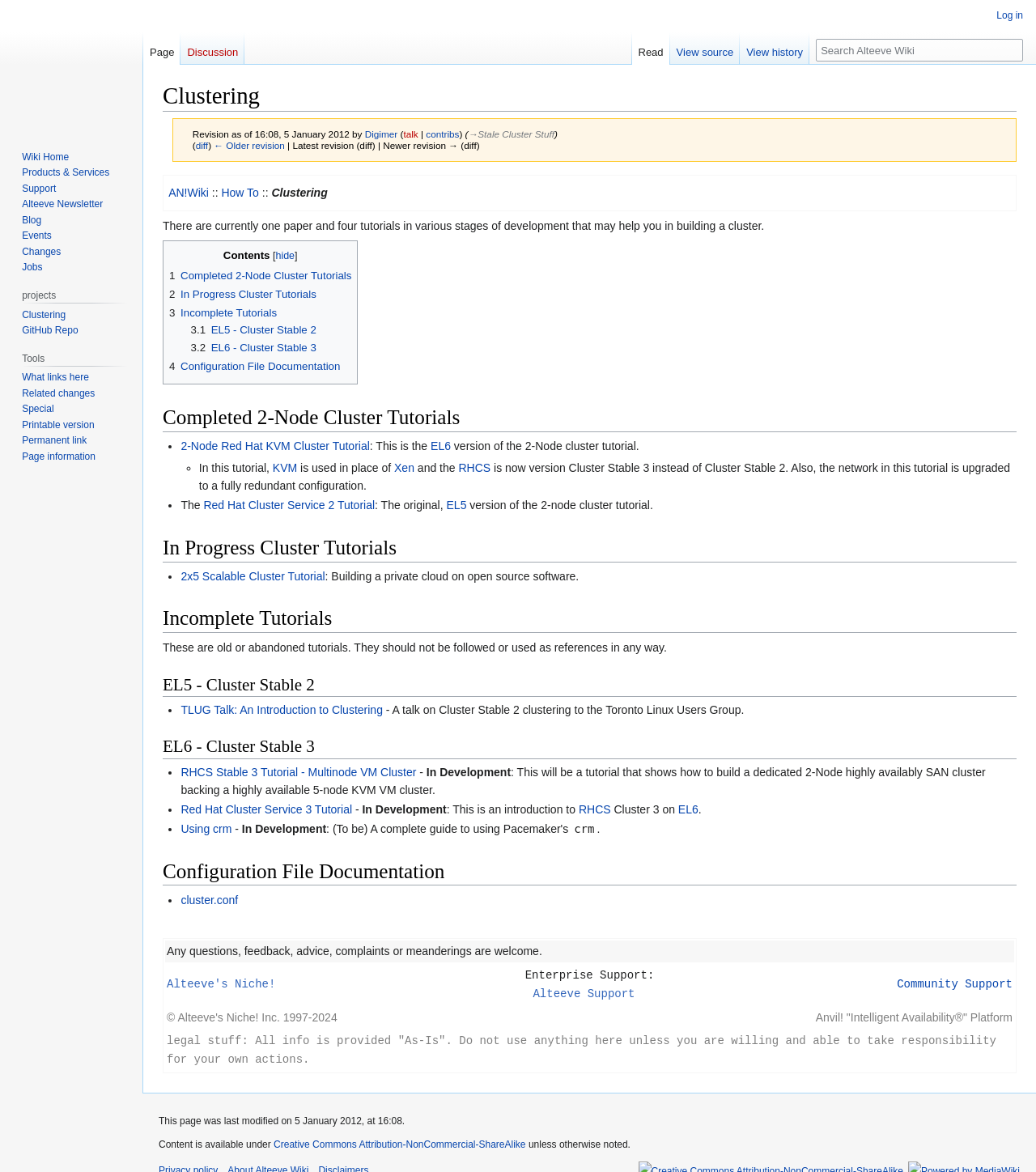Detail the various sections and features present on the webpage.

The webpage is about clustering, specifically on the Alteeve Wiki. At the top, there is a heading "Clustering" followed by a revision history with links to the contributors and revision details. Below this, there is a navigation menu with links to jump to navigation and search.

The main content is divided into sections, starting with a brief introduction to clustering, mentioning that there are one paper and four tutorials in various stages of development. 

To the right of the introduction, there is a table of contents with links to different sections, including "Completed 2-Node Cluster Tutorials", "In Progress Cluster Tutorials", and "Incomplete Tutorials". 

The "Completed 2-Node Cluster Tutorials" section lists two tutorials, each with a brief description and links to the tutorials. The "In Progress Cluster Tutorials" section lists one tutorial, also with a brief description and a link. 

The "Incomplete Tutorials" section has a warning that these tutorials are old or abandoned and should not be followed. Below this, there are two subsections, "EL5 - Cluster Stable 2" and "EL6 - Cluster Stable 3", each listing tutorials with brief descriptions and links.

Throughout the page, there are various links to different tutorials, papers, and contributors, as well as navigation links to jump to specific sections.